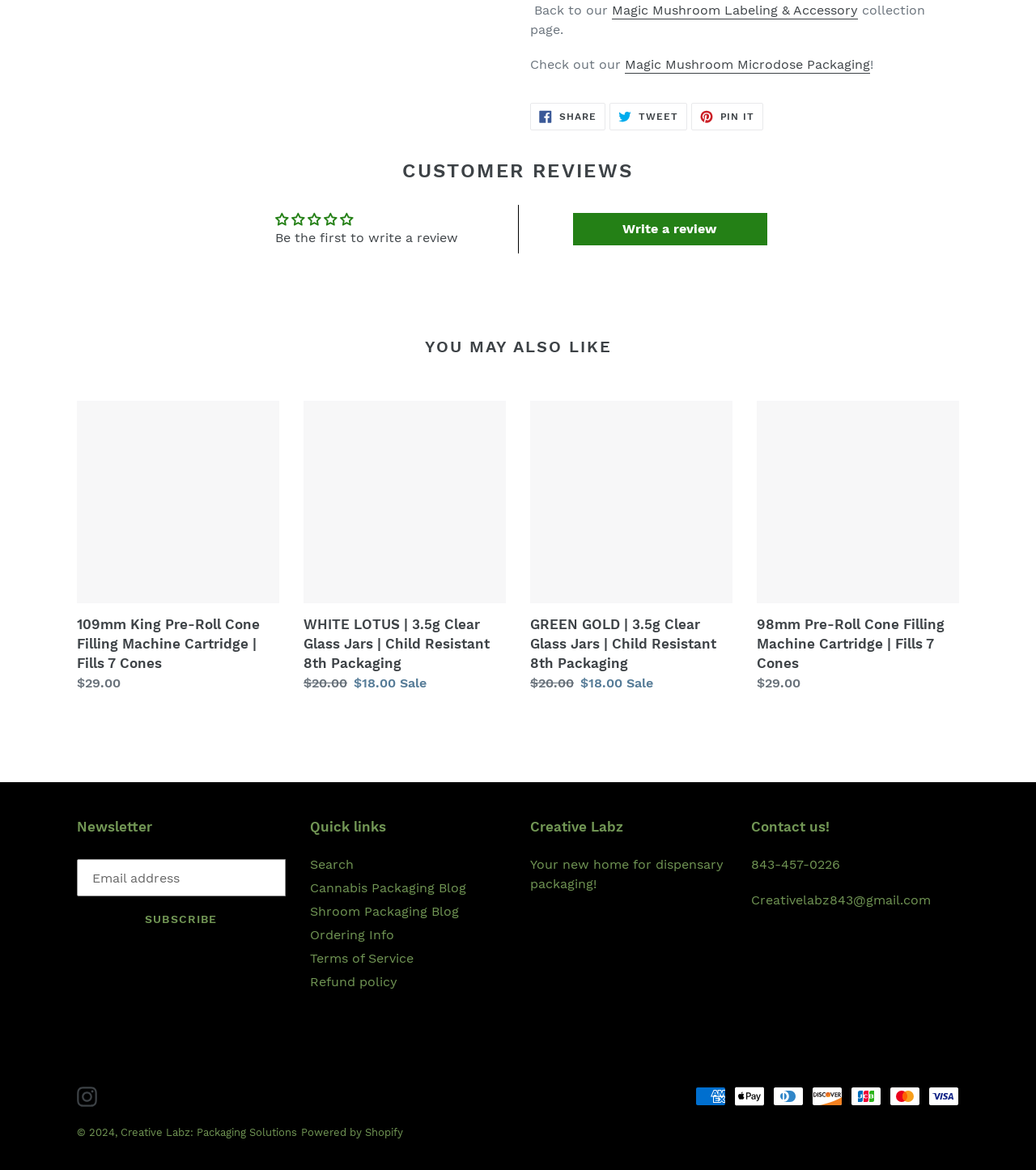Find the bounding box coordinates of the UI element according to this description: "Creative Labz: Packaging Solutions".

[0.116, 0.963, 0.287, 0.973]